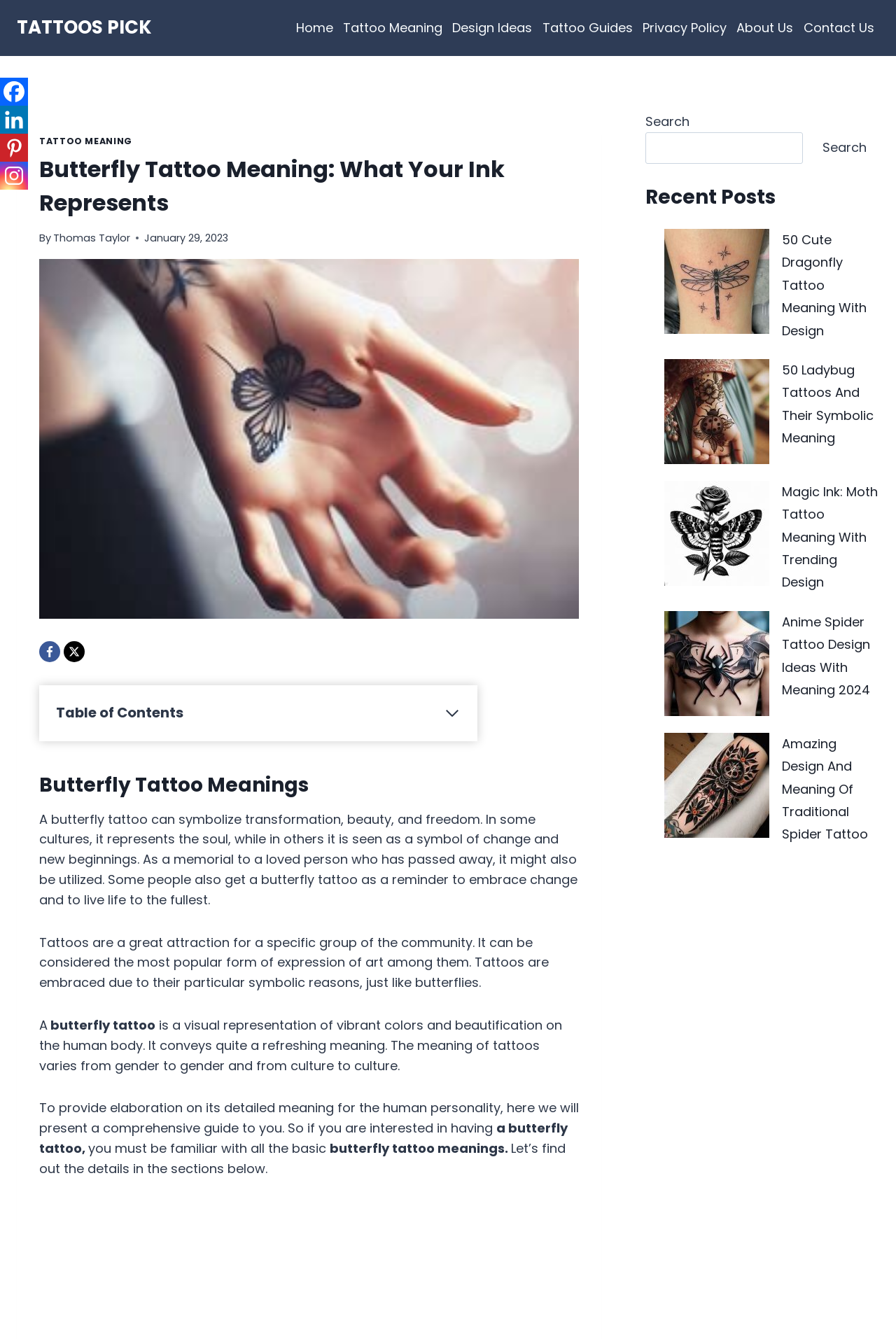Bounding box coordinates are given in the format (top-left x, top-left y, bottom-right x, bottom-right y). All values should be floating point numbers between 0 and 1. Provide the bounding box coordinate for the UI element described as: aria-label="X"

[0.071, 0.479, 0.095, 0.494]